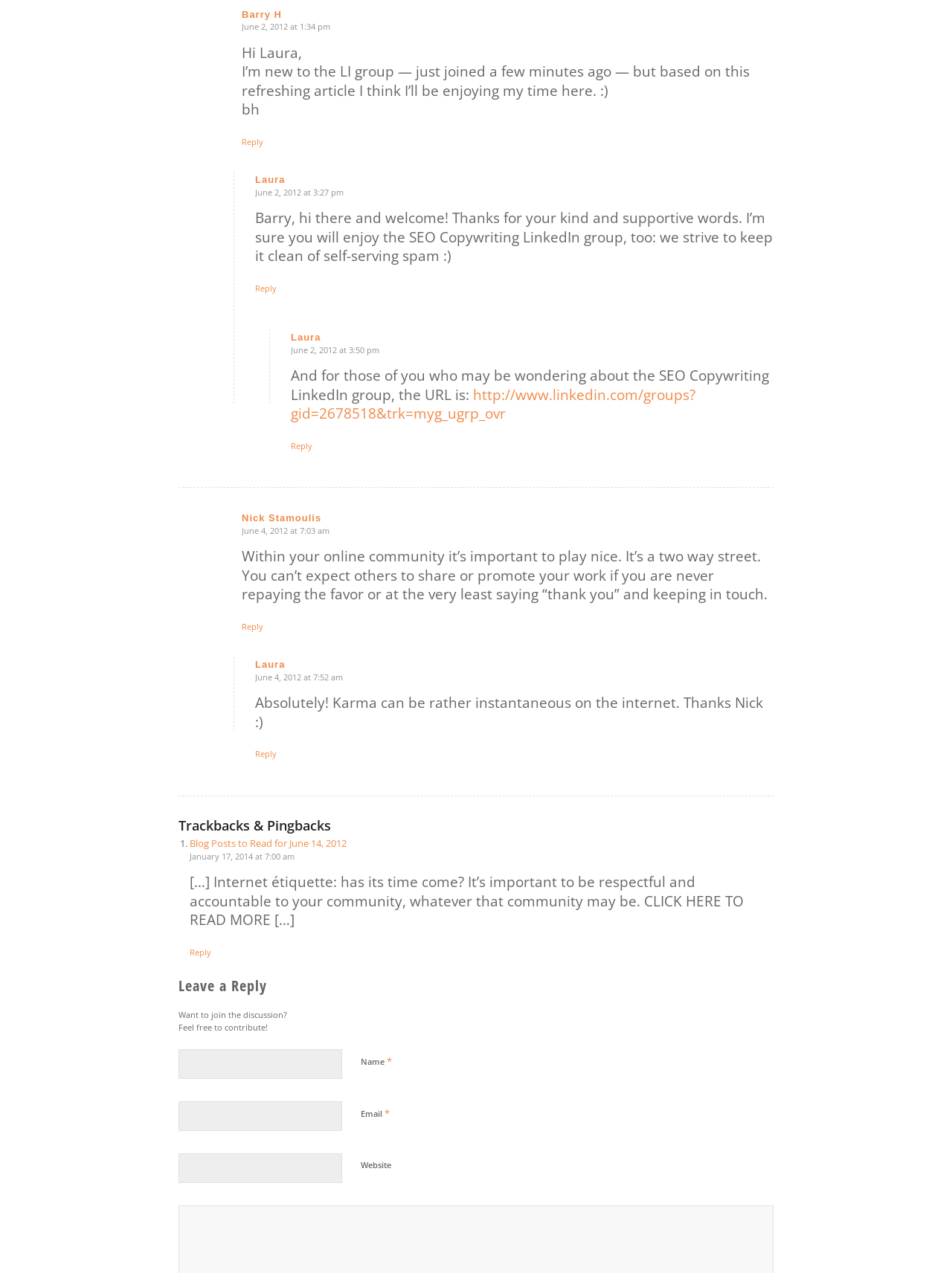Using the element description provided, determine the bounding box coordinates in the format (top-left x, top-left y, bottom-right x, bottom-right y). Ensure that all values are floating point numbers between 0 and 1. Element description: parent_node: Email * aria-describedby="email-notes" name="email"

[0.188, 0.865, 0.359, 0.888]